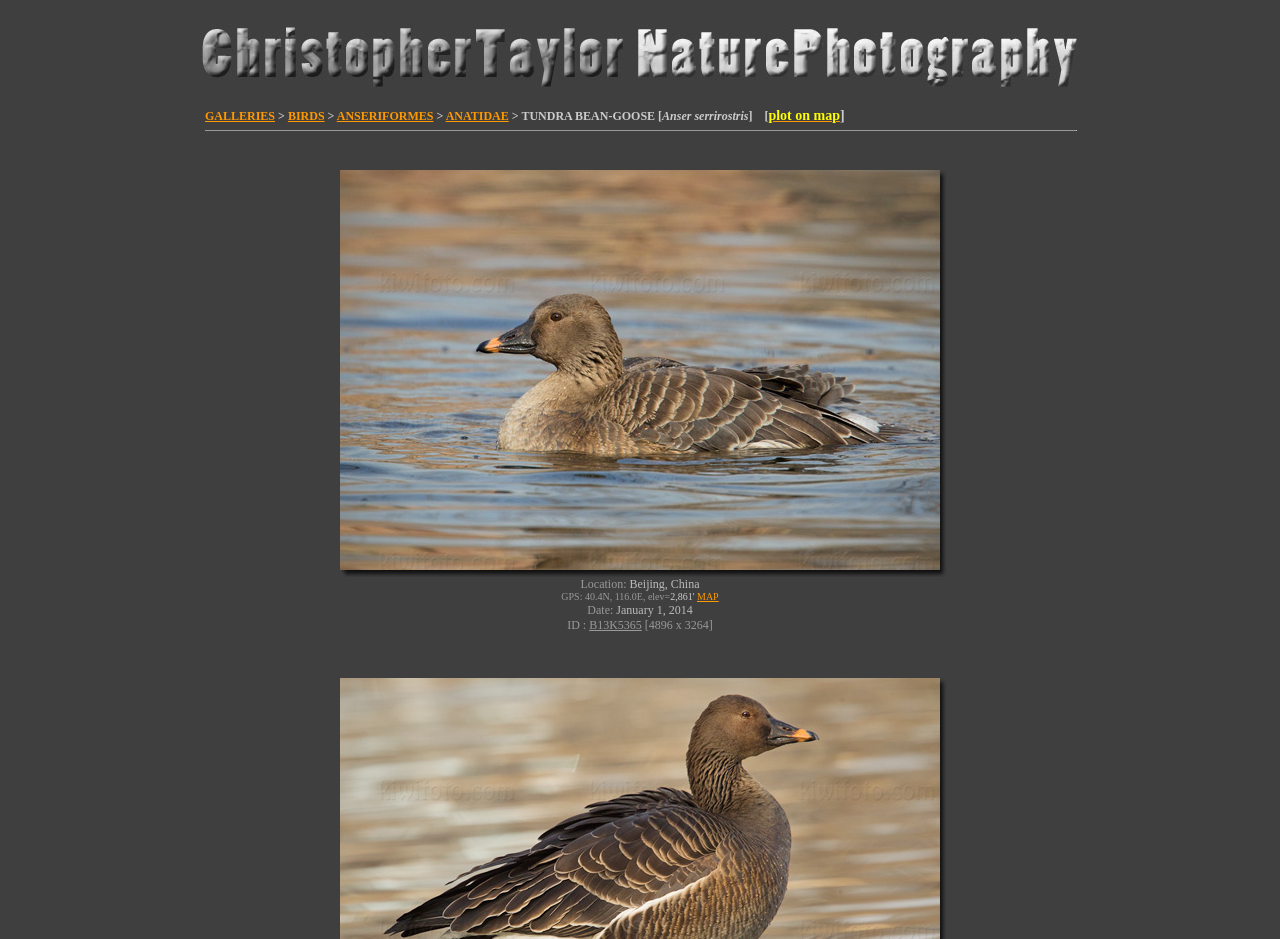Describe all visible elements and their arrangement on the webpage.

This webpage is a photography portfolio focused on nature and wildlife photography by Christopher Taylor. At the top, there is a prominent link to the photographer's name, accompanied by a logo image. Below this, there is a large image with the caption "nature photography".

The main content of the page is divided into two sections. On the left, there is a list of links to different galleries, including "GALLERIES", "BIRDS", and "ANSERIFORMES", which suggests that the photographer specializes in bird photography. There is also a link to "plot on map" and a separator line below.

On the right, there is a detailed description of a specific photo, including the title "Tundra Bean-Goose Picture @ Kiwifoto.com", the location "Beijing, China", GPS coordinates, date, and ID. Below this, there is a table with two rows, each containing a cell with an image and a cell with text. The image is likely a thumbnail of the photo, and the text provides additional information about the photo.

There are a total of three images on the page, including the logo, the "nature photography" image, and the thumbnail of the Tundra Bean-Goose photo. The layout is clean and organized, with clear headings and concise text.